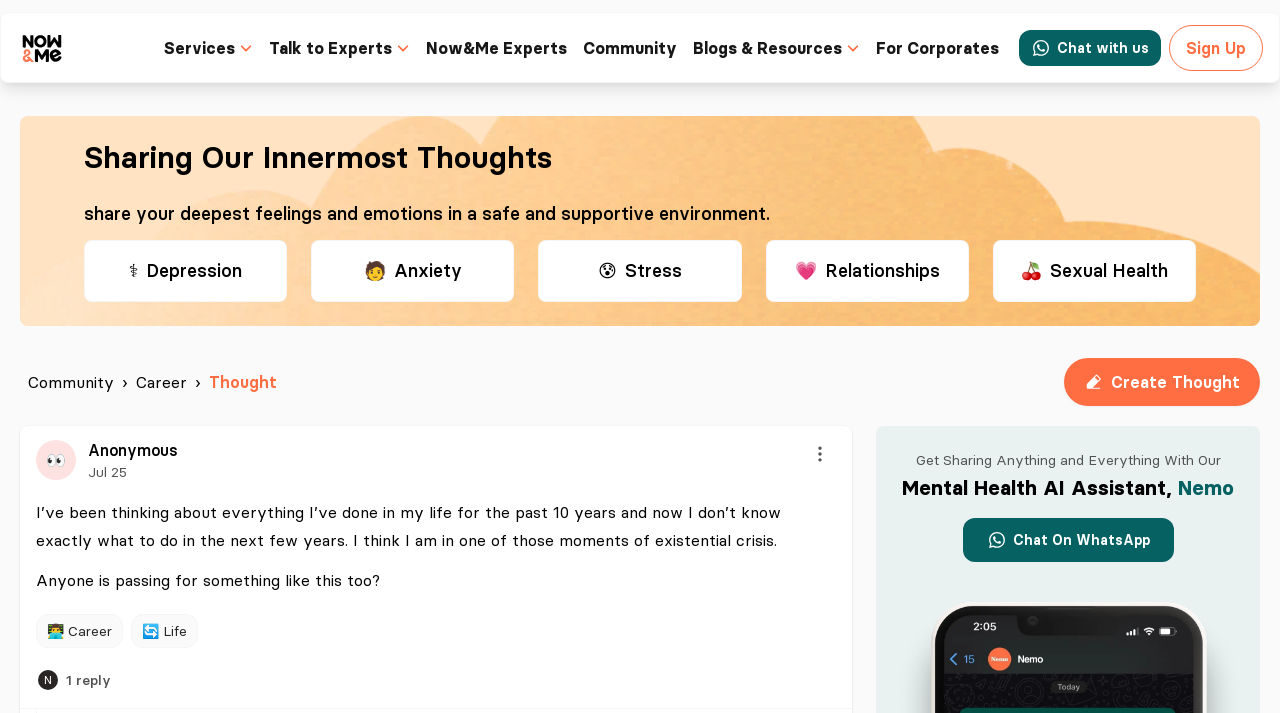Specify the bounding box coordinates of the element's area that should be clicked to execute the given instruction: "Click the 'now&me icon' link". The coordinates should be four float numbers between 0 and 1, i.e., [left, top, right, bottom].

[0.013, 0.029, 0.055, 0.104]